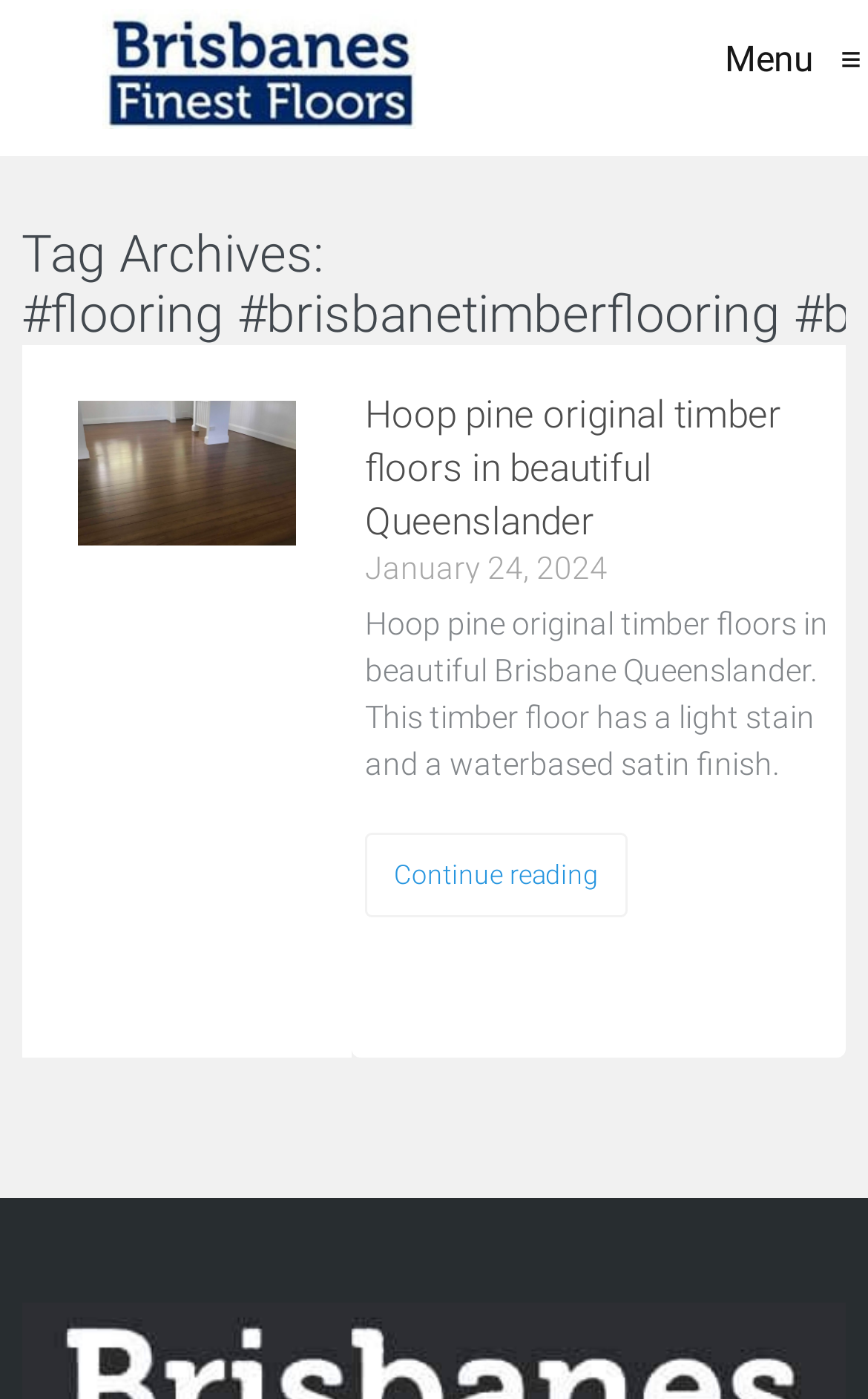Generate a thorough description of the webpage.

The webpage appears to be a blog archive page from Brisbanes Finest Floors, a flooring company. At the top, there is a logo and a link to the company's homepage, situated near the top left corner of the page. 

Below the logo, there is a prominent heading that reads "Hoop pine original timber floors in beautiful Queenslander", which is centered on the page. This heading is accompanied by a link with the same text. 

Directly below the heading, there is a date "January 24, 2024" and a brief description of the blog post, which discusses hoop pine original timber floors in a Brisbane Queenslander with a light stain and a water-based satin finish. This text is positioned in the middle of the page. 

At the bottom of this section, there is a "Continue reading" link, which is placed below the descriptive text.